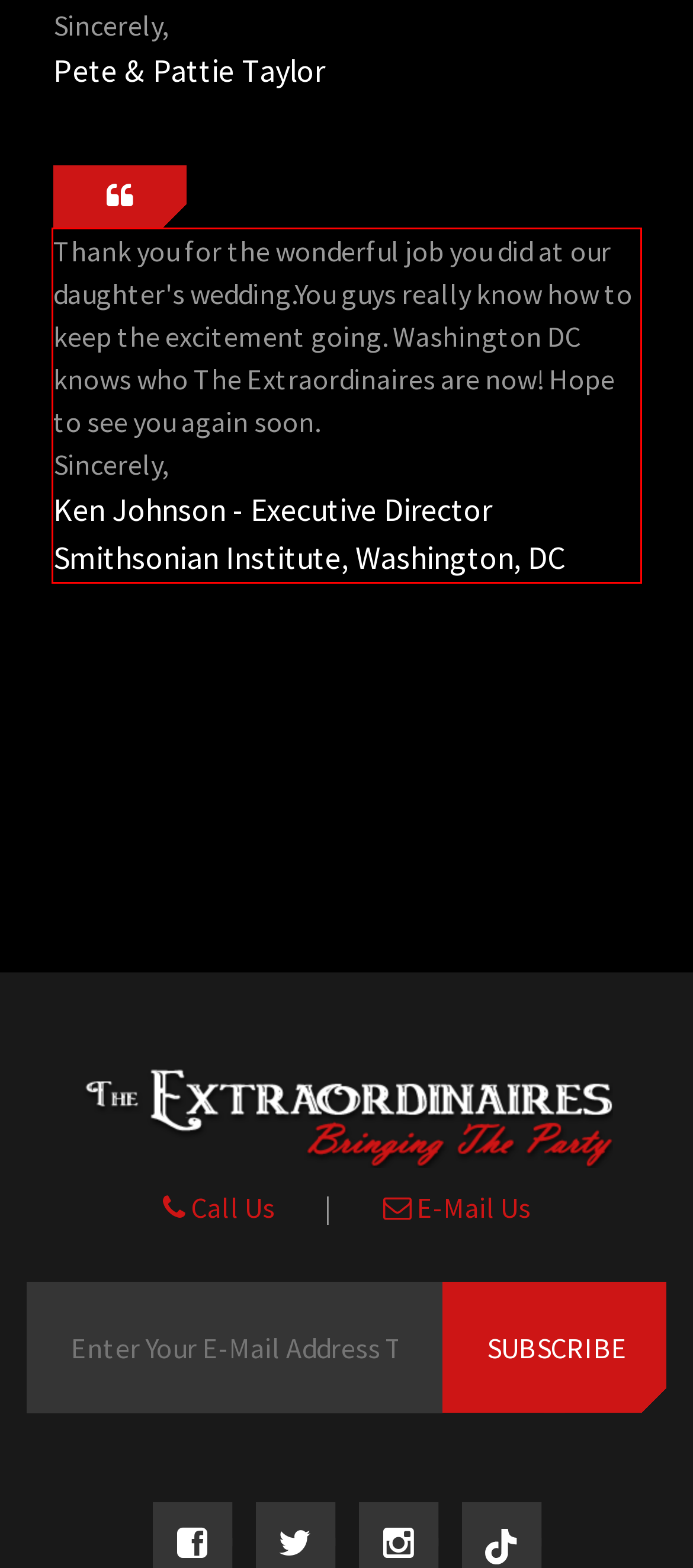Please identify the text within the red rectangular bounding box in the provided webpage screenshot.

Thank you for the wonderful job you did at our daughter's wedding.You guys really know how to keep the excitement going. Washington DC knows who The Extraordinaires are now! Hope to see you again soon. Sincerely, Ken Johnson - Executive Director Smithsonian Institute, Washington, DC